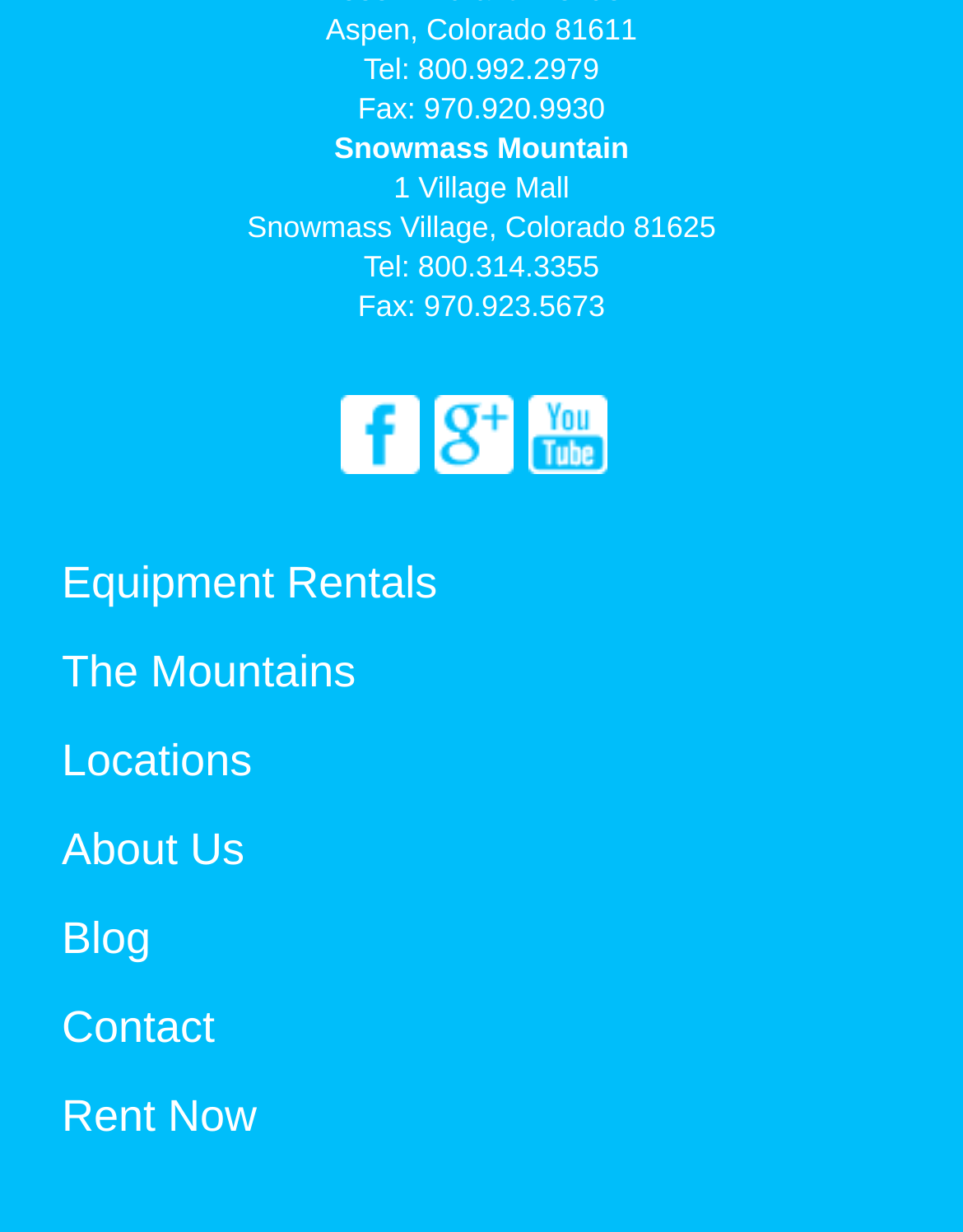Point out the bounding box coordinates of the section to click in order to follow this instruction: "visit Facebook page".

[0.354, 0.321, 0.436, 0.385]